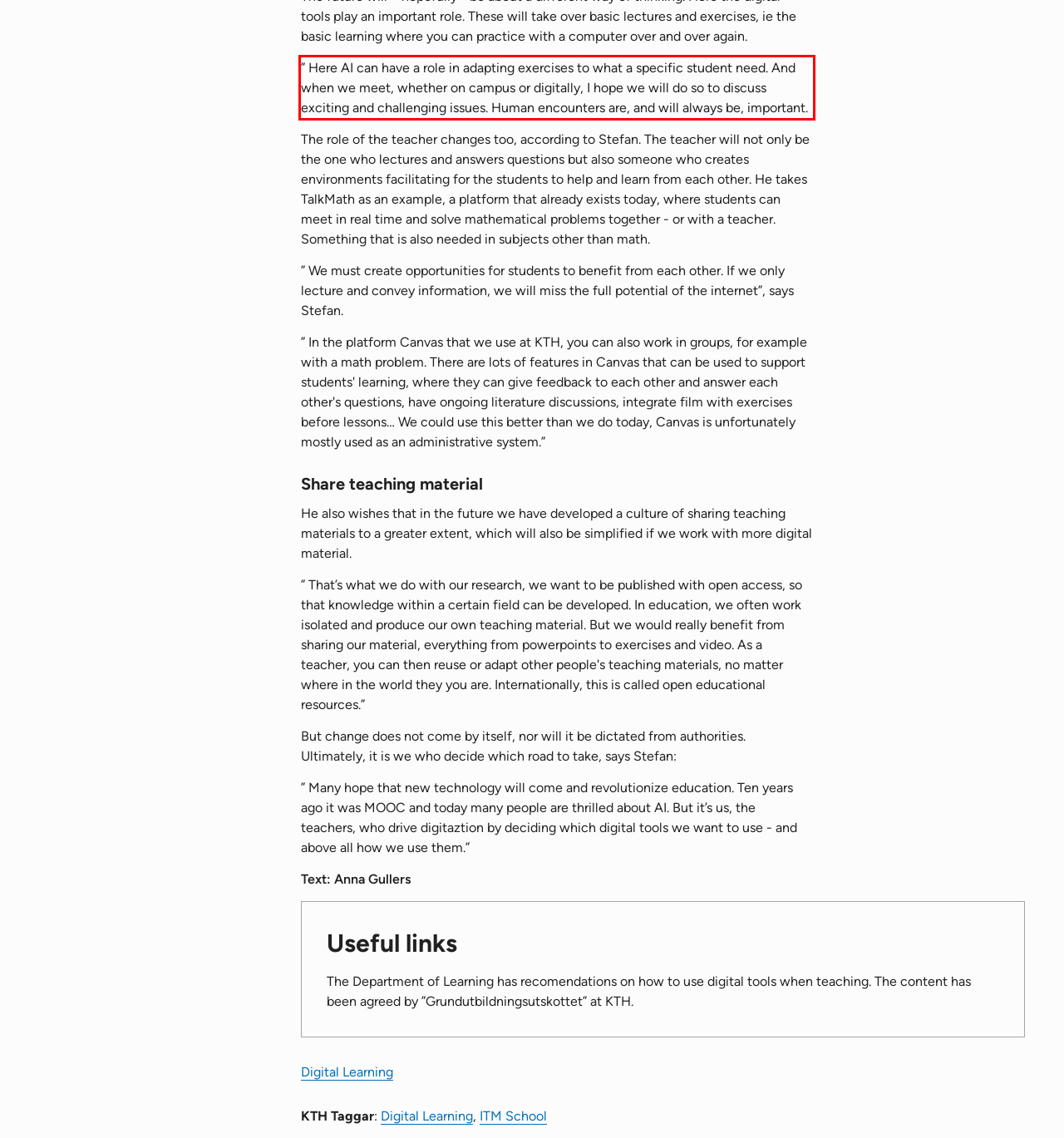Locate the red bounding box in the provided webpage screenshot and use OCR to determine the text content inside it.

” Here AI can have a role in adapting exercises to what a specific student need. And when we meet, whether on campus or digitally, I hope we will do so to discuss exciting and challenging issues. Human encounters are, and will always be, important.